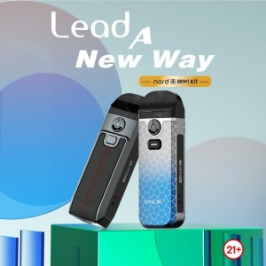Please answer the following question using a single word or phrase: 
How many distinct models are featured in the kit?

Two